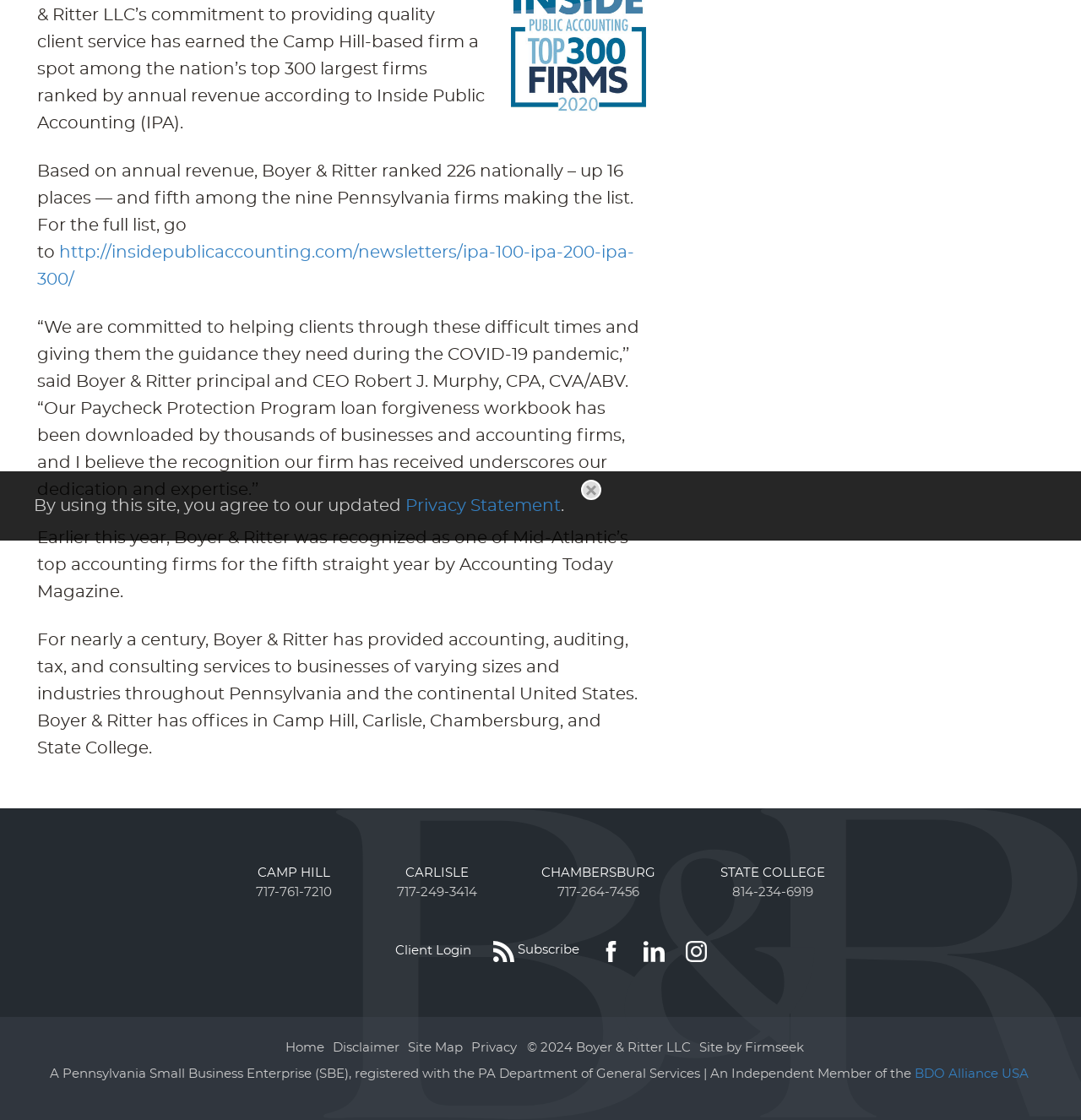Given the element description, predict the bounding box coordinates in the format (top-left x, top-left y, bottom-right x, bottom-right y), using floating point numbers between 0 and 1: Camp Hill

[0.238, 0.774, 0.305, 0.785]